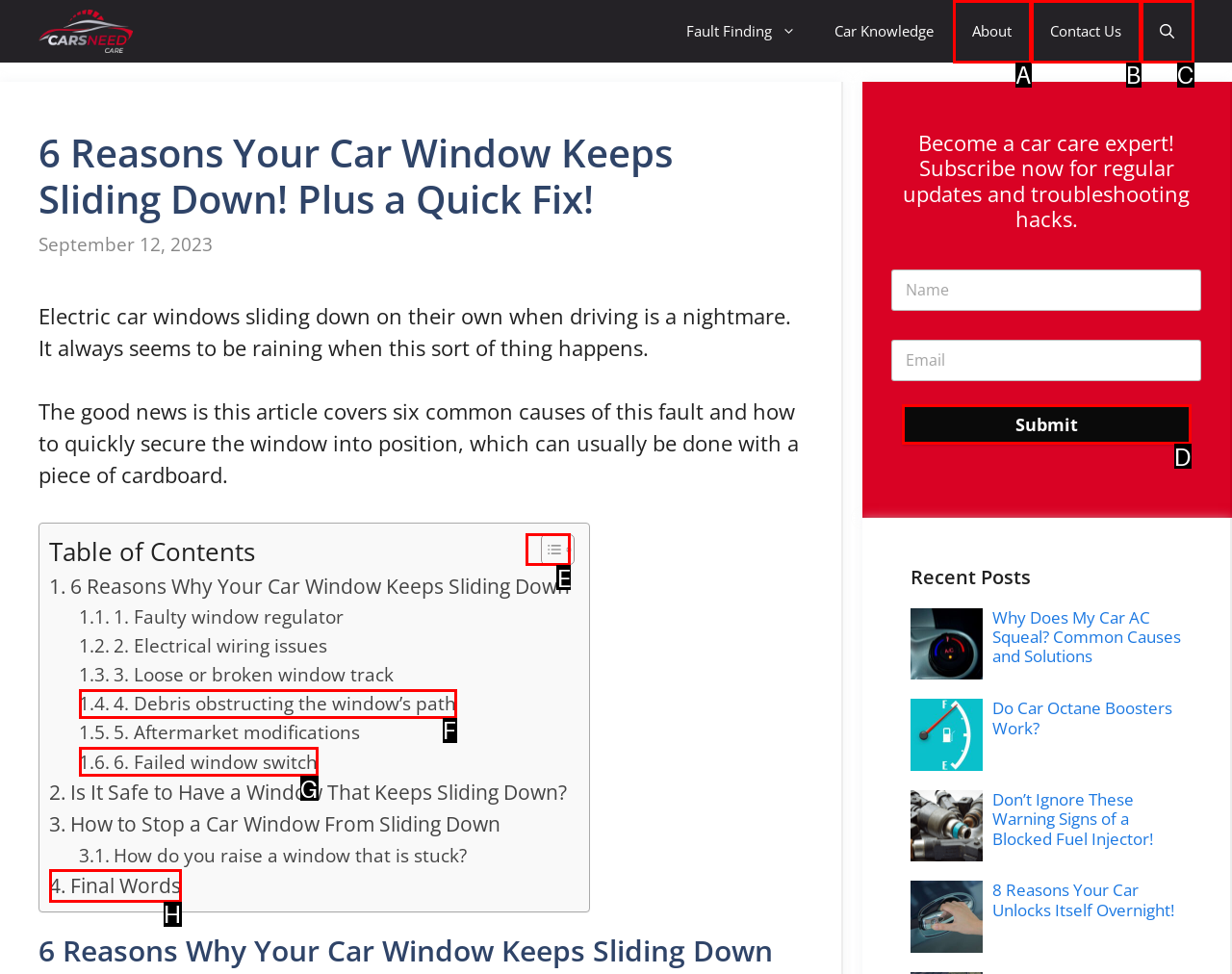Find the appropriate UI element to complete the task: Toggle the table of content. Indicate your choice by providing the letter of the element.

E